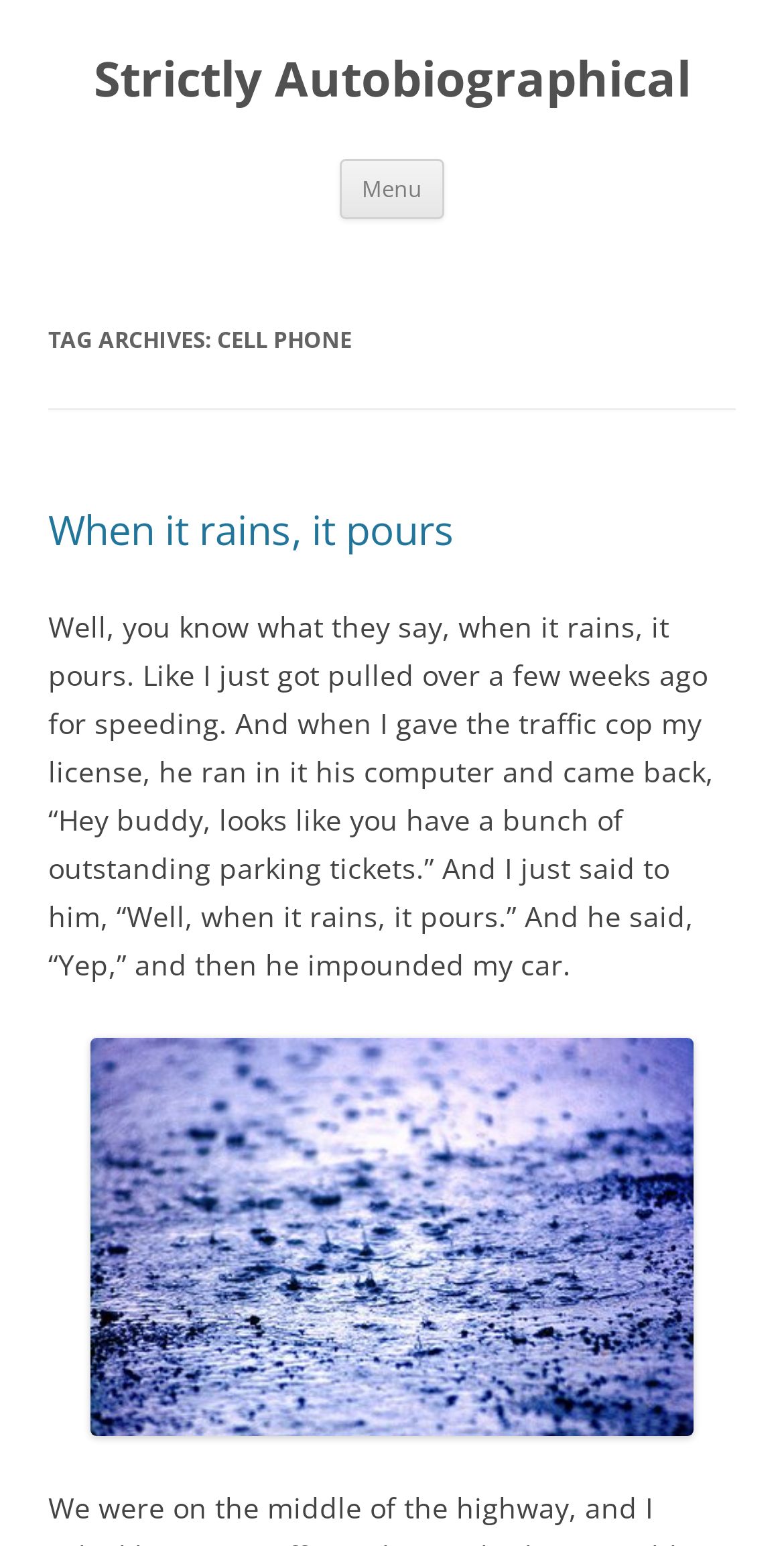Respond to the question below with a single word or phrase:
What is the author's response to the traffic cop?

Well, when it rains, it pours